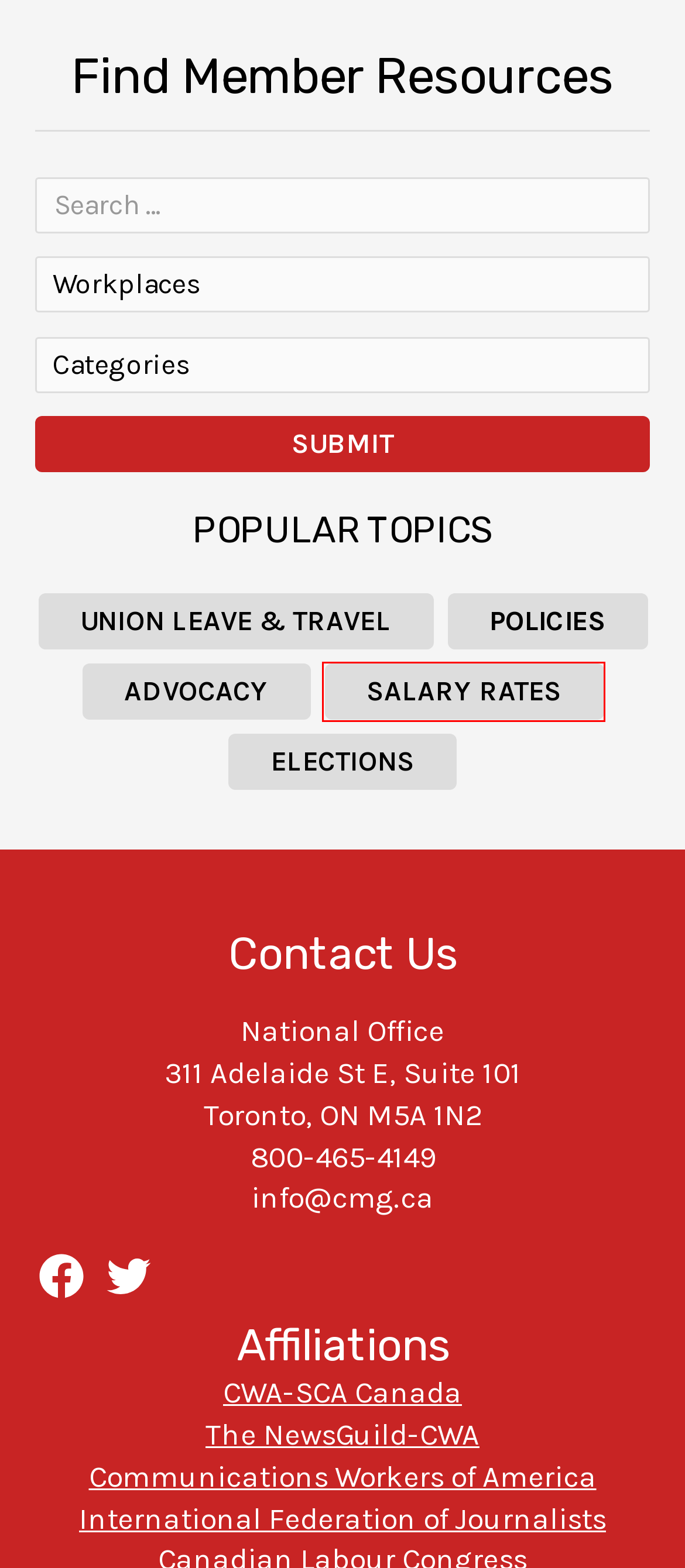Observe the provided screenshot of a webpage with a red bounding box around a specific UI element. Choose the webpage description that best fits the new webpage after you click on the highlighted element. These are your options:
A. CBC/Radio-Canada Branch Contacts - Canadian Media Guild
B. Collective Agreements - Canadian Media Guild
C. Home | Canadian Labour Congress
D. CBC/Radio-Canada: workplace resources - Canadian Media Guild
E. Canadian Media Guild
F. Election News - Canadian Media Guild
G. Union Leave and Travel - Canadian Media Guild
H. Communications Workers of America Union (CWA)

B